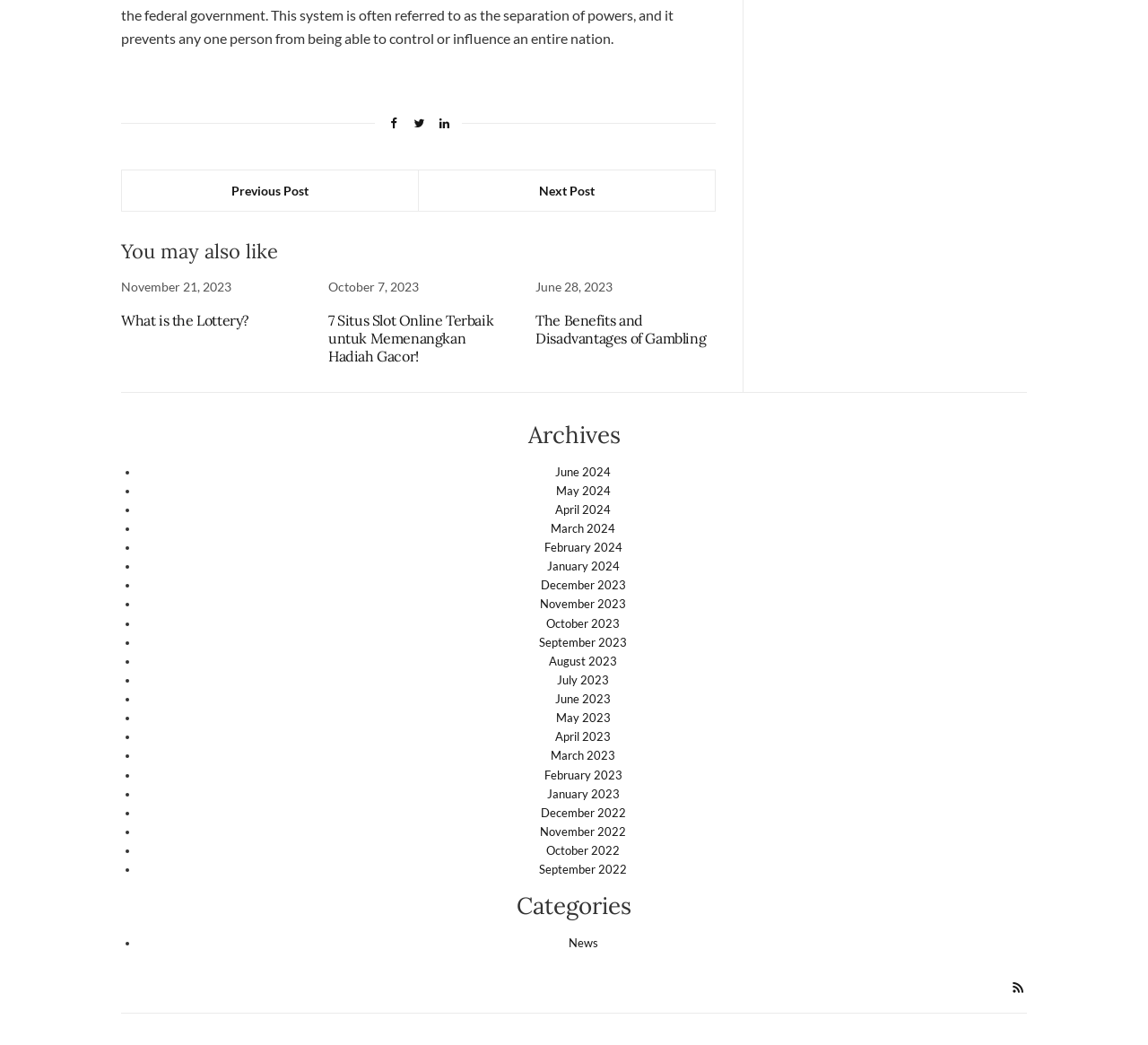Given the element description What is the Lottery?, identify the bounding box coordinates for the UI element on the webpage screenshot. The format should be (top-left x, top-left y, bottom-right x, bottom-right y), with values between 0 and 1.

[0.105, 0.297, 0.217, 0.315]